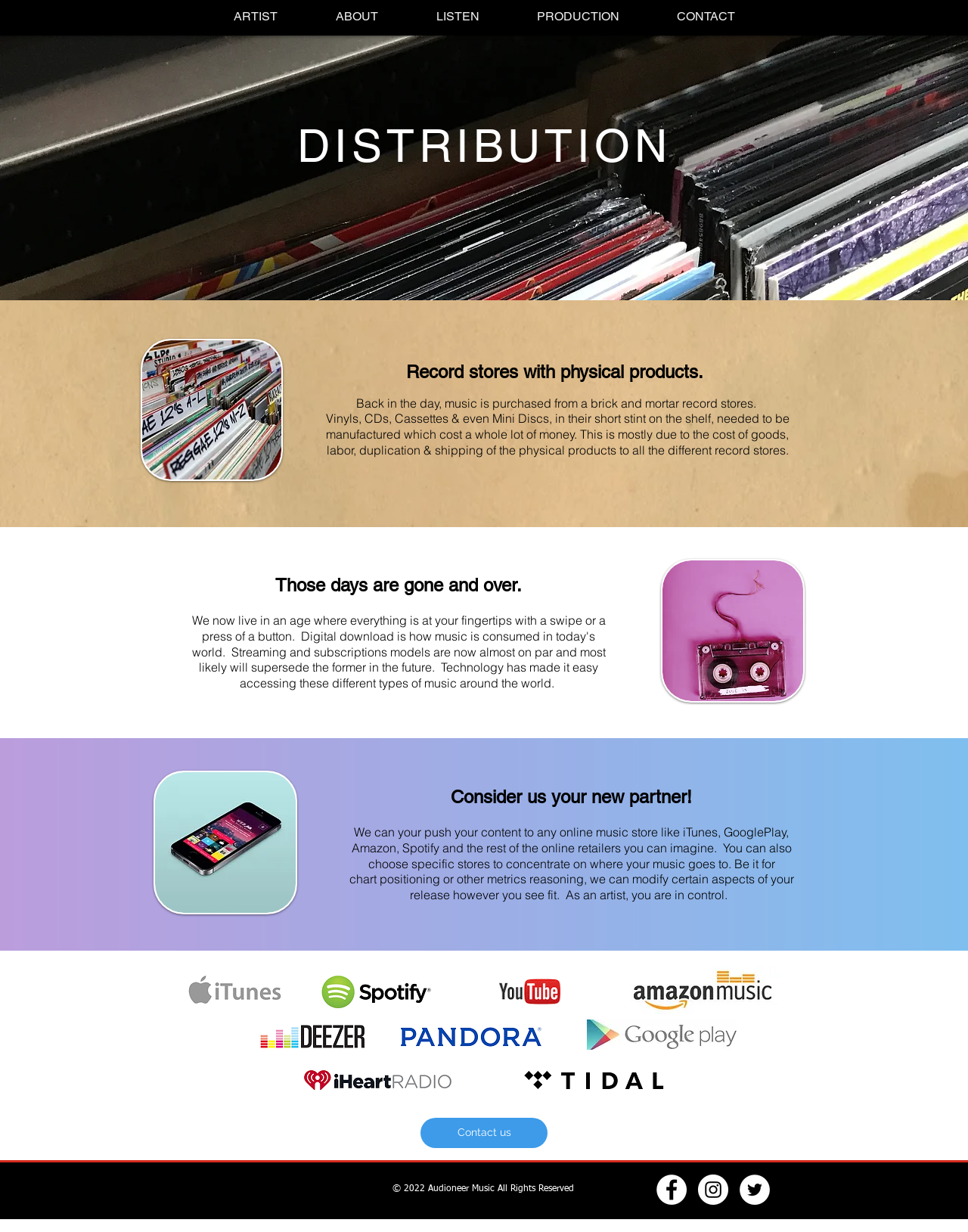Given the webpage screenshot and the description, determine the bounding box coordinates (top-left x, top-left y, bottom-right x, bottom-right y) that define the location of the UI element matching this description: Contact us

[0.434, 0.907, 0.566, 0.932]